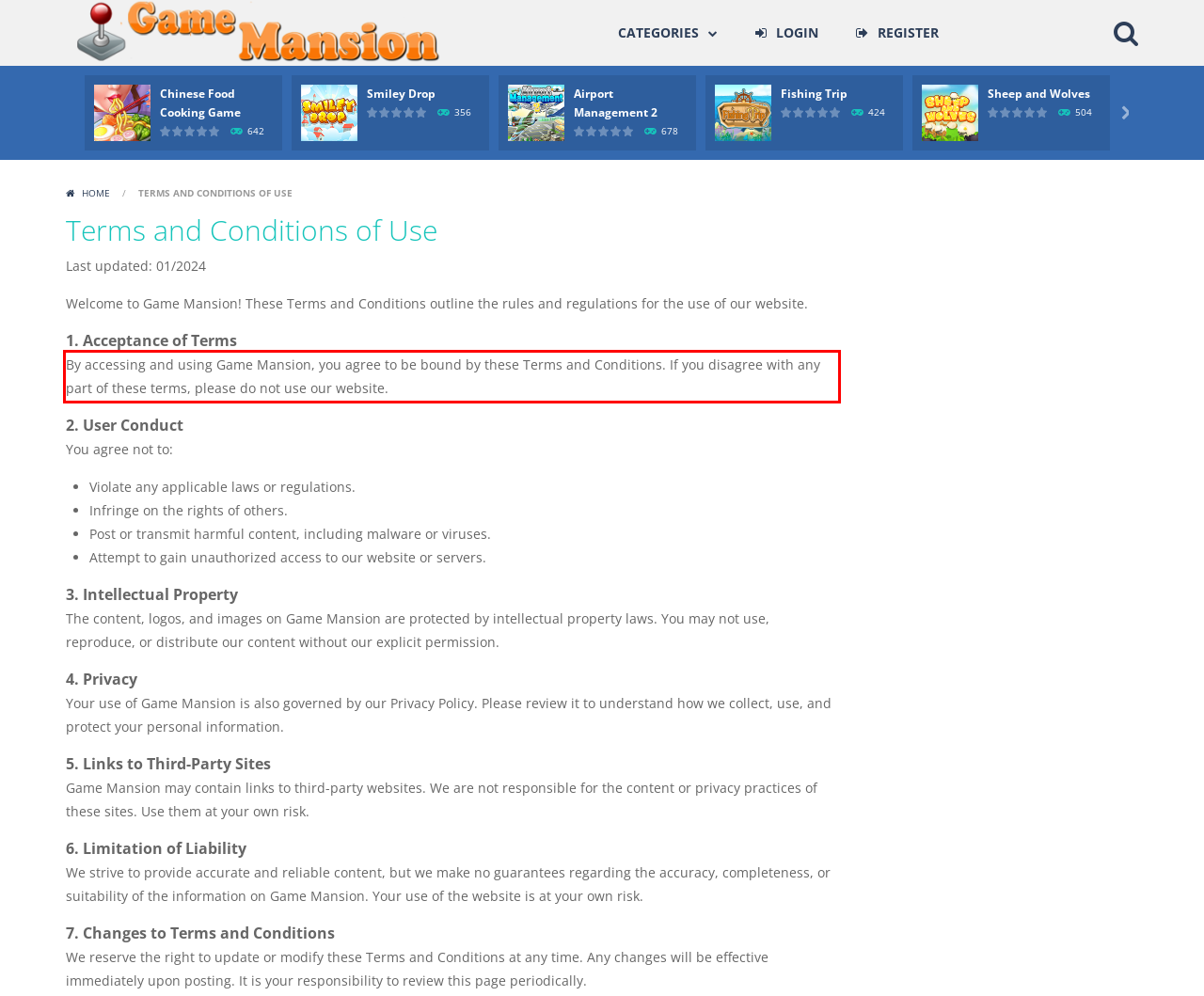You are presented with a screenshot containing a red rectangle. Extract the text found inside this red bounding box.

By accessing and using Game Mansion, you agree to be bound by these Terms and Conditions. If you disagree with any part of these terms, please do not use our website.